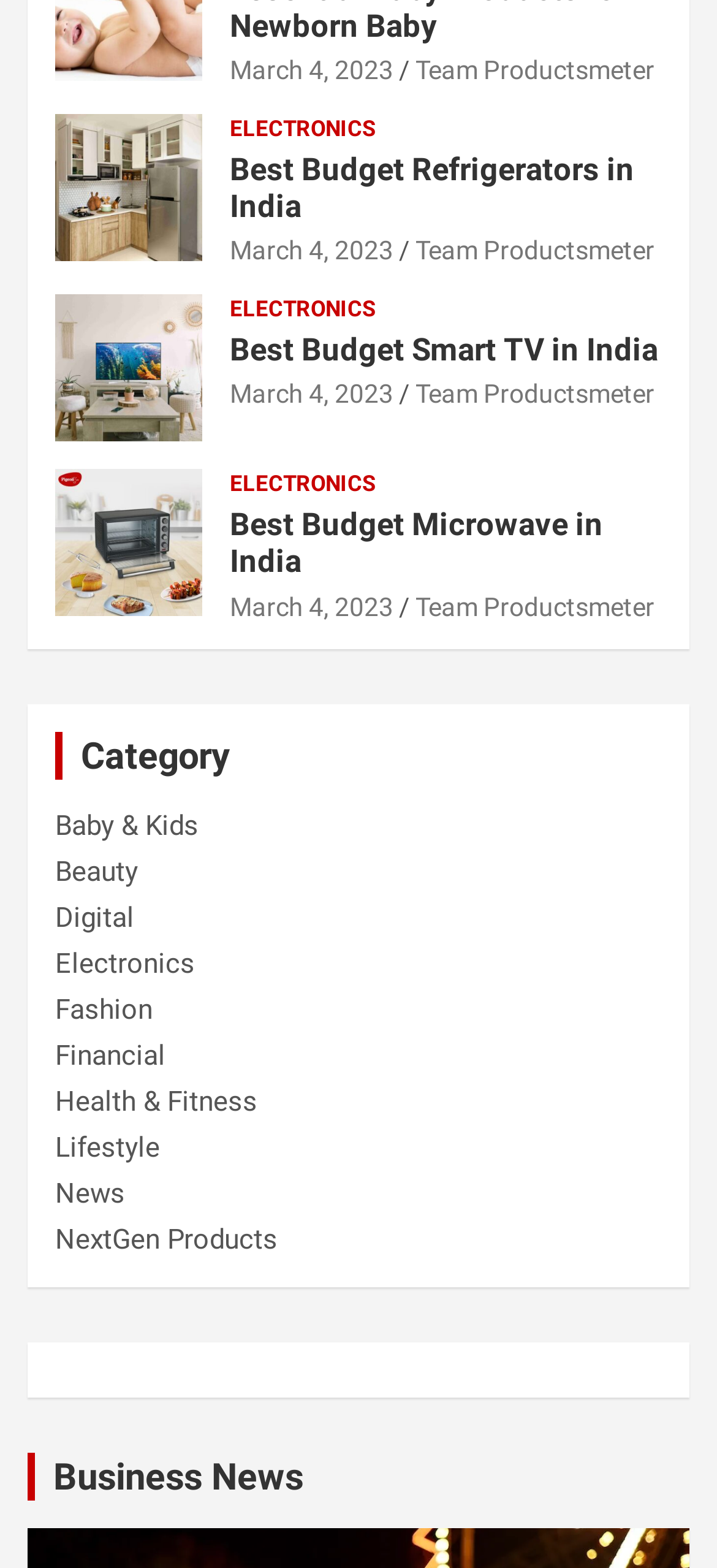Review the image closely and give a comprehensive answer to the question: How many articles are listed on the webpage?

The number of articles can be counted by looking at the headings 'Best Budget Refrigerators in India', 'Best Budget Smart TV in India', and 'Best Budget Microwave in India'.